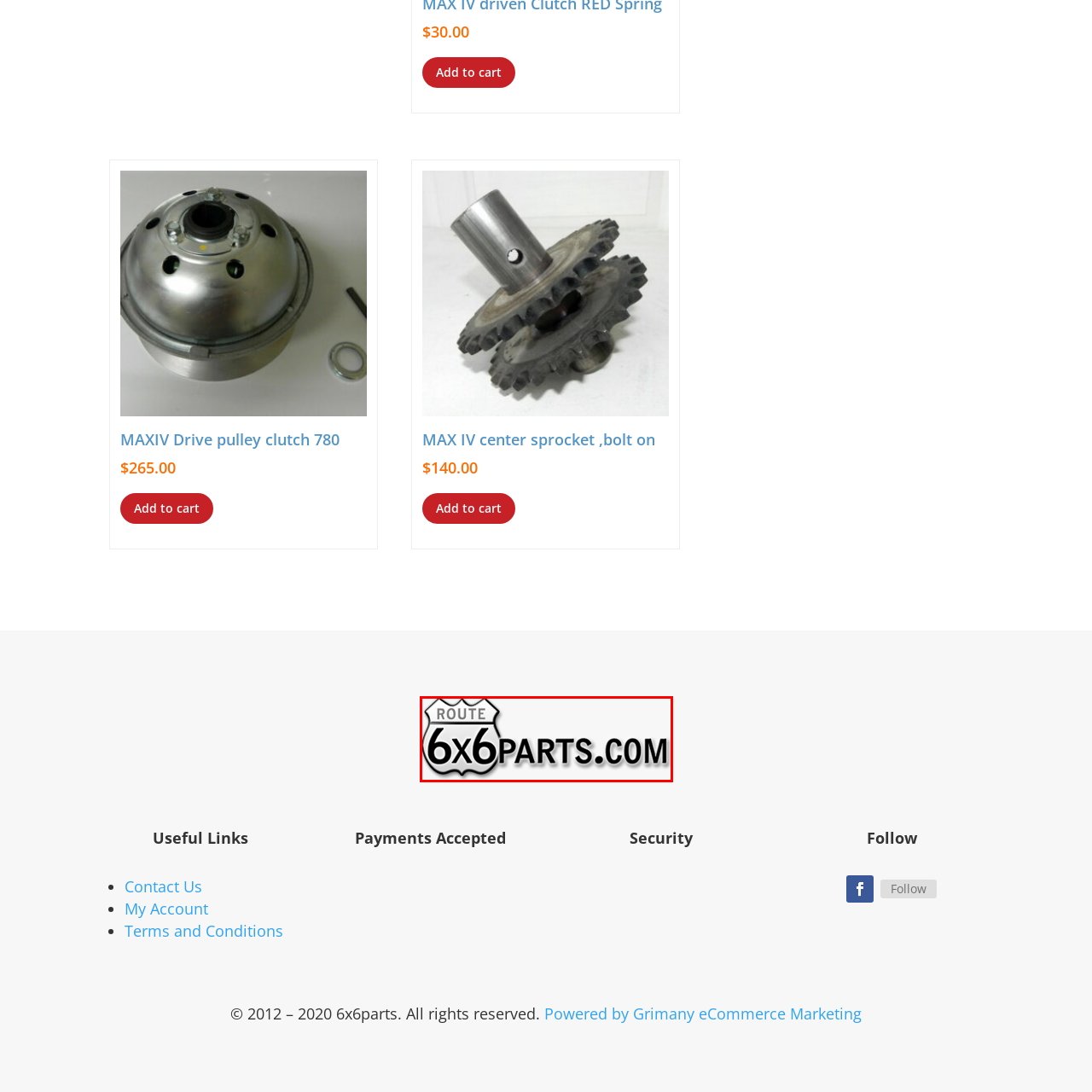Create an extensive caption describing the content of the image outlined in red.

The image showcases the logo of 6x6parts.com, which features a stylized highway sign motif combined with a bold text design. The sign includes the word "ROUTE" prominently displayed at the top, suggesting a theme of navigation or travel, associated with parts and accessories for specialized vehicles, likely in the 6x6 segment. Below this, the web address "6x6PARTS.COM" is rendered in a clean, modern font, reinforcing the brand’s focus on providing components for six-wheeled vehicles. This logo effectively conveys a sense of adventure and functionality, making it appealing to enthusiasts and consumers looking for reliable parts related to their 6x6 vehicles.